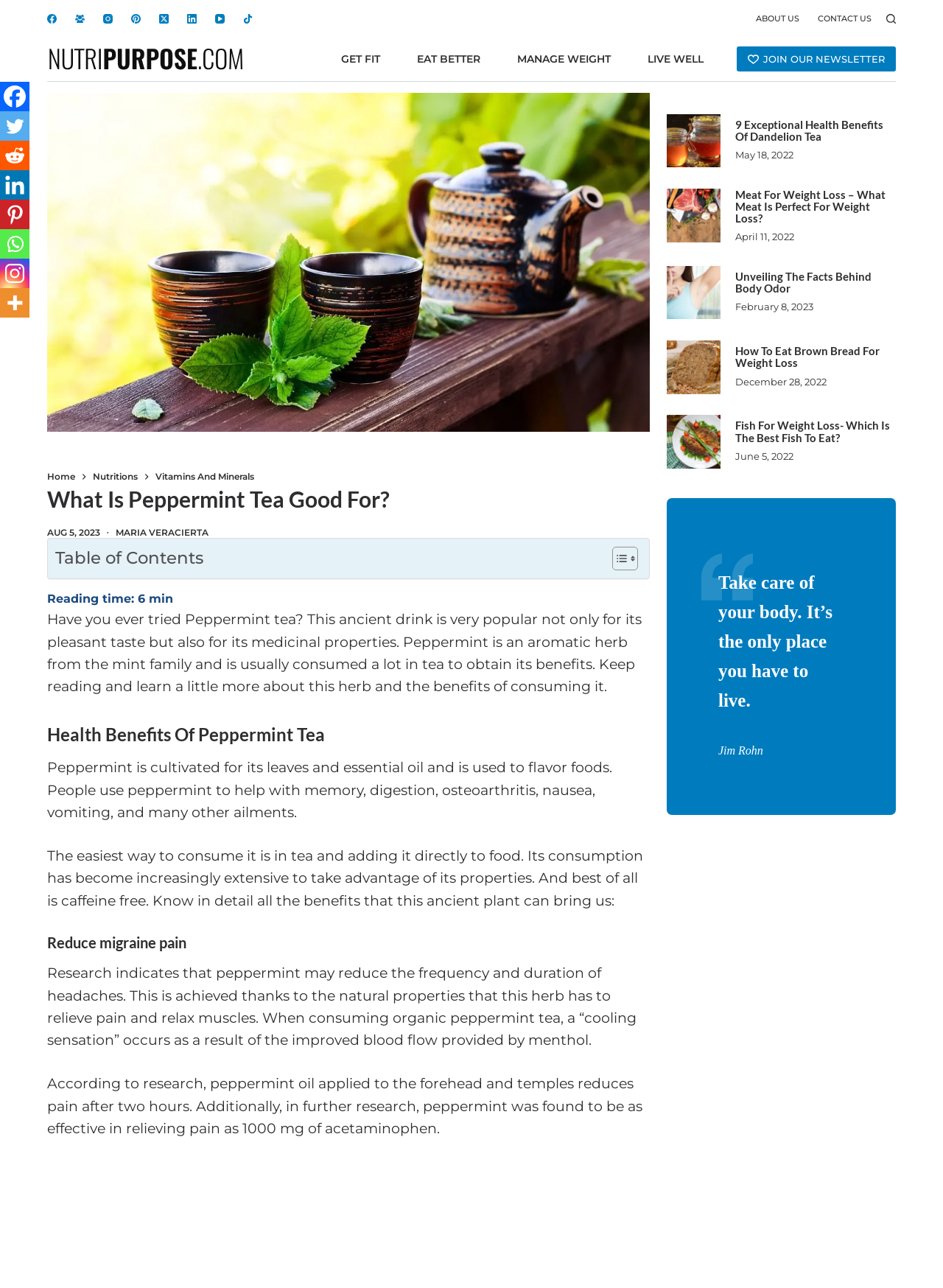Identify the first-level heading on the webpage and generate its text content.

What Is Peppermint Tea Good For?